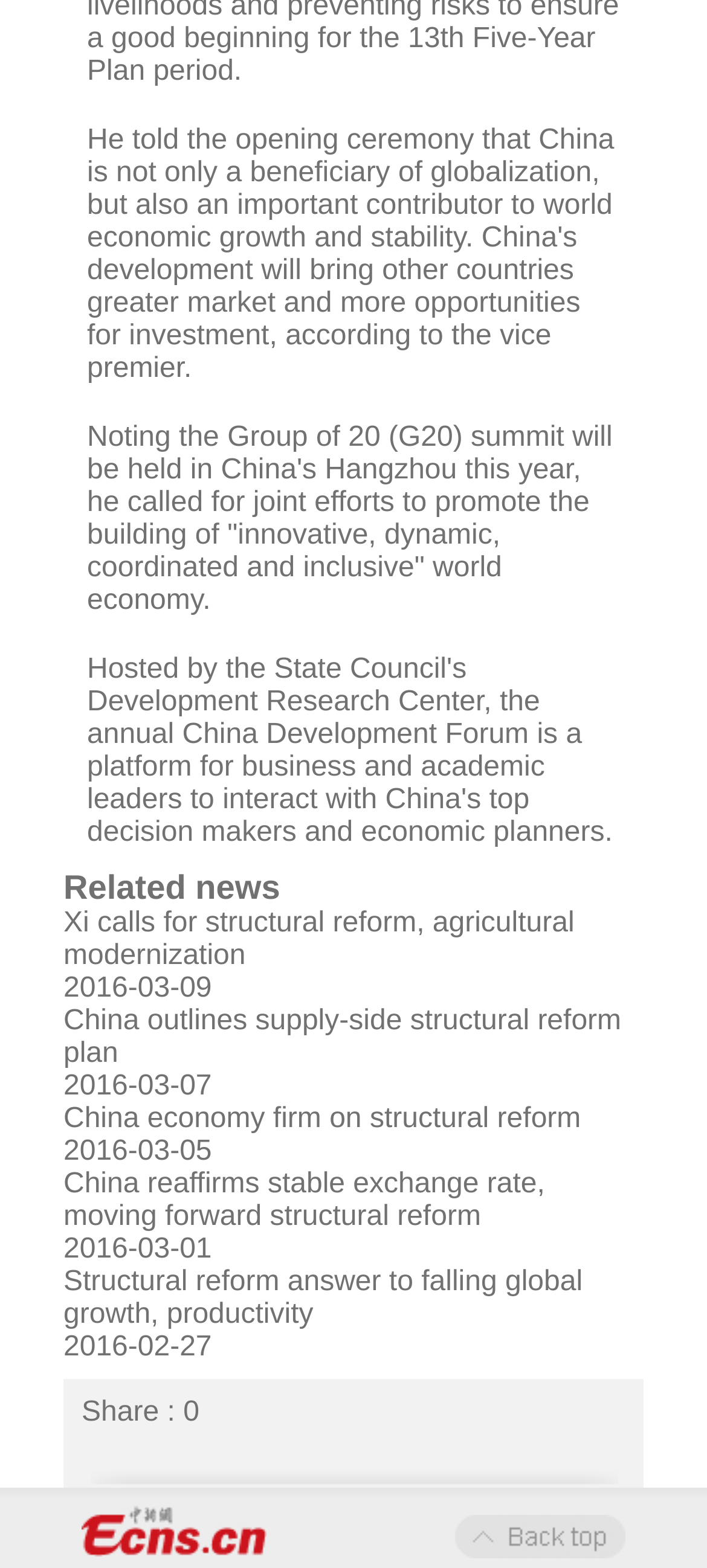What is the date of the latest related news?
Answer the question based on the image using a single word or a brief phrase.

2016-03-09